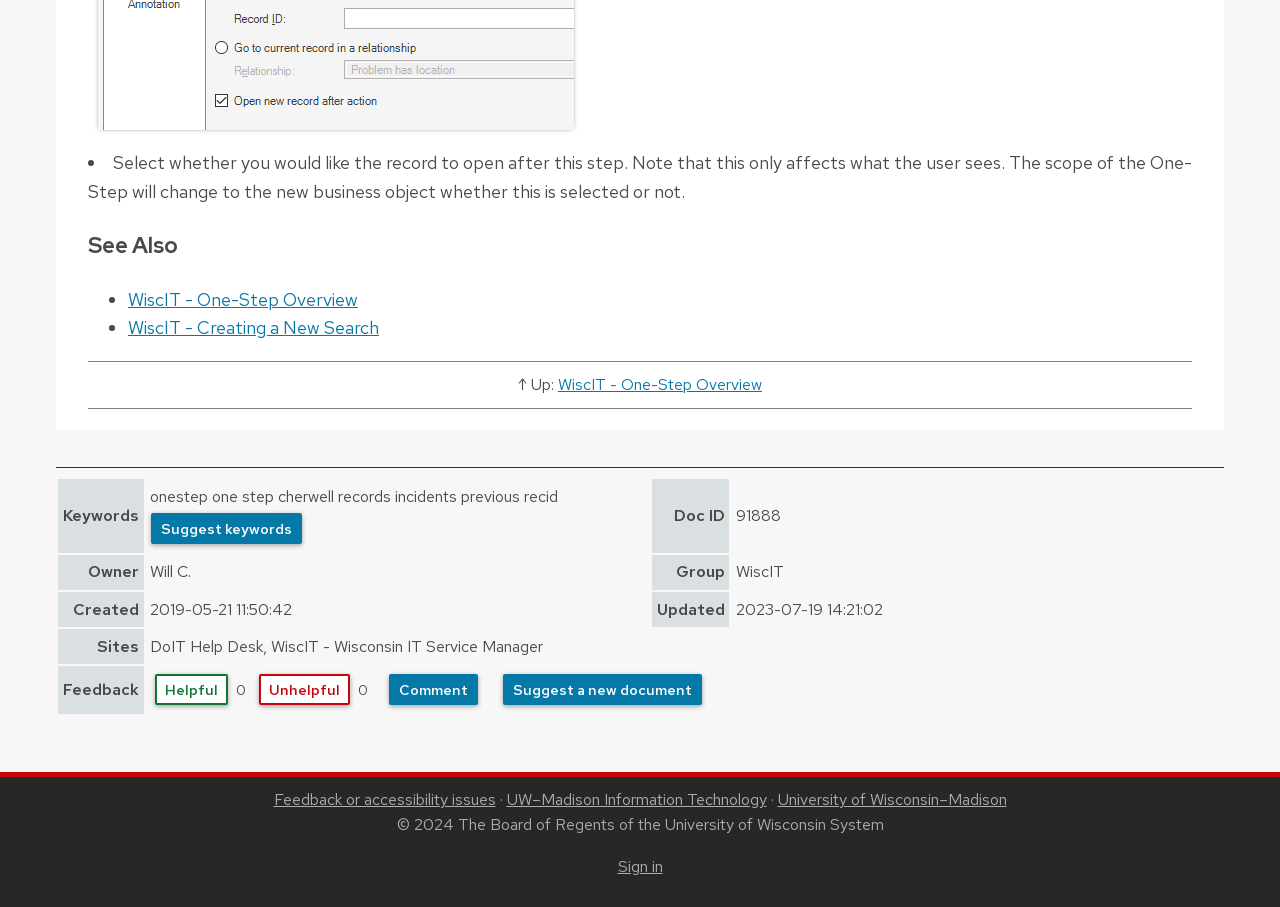Give a short answer using one word or phrase for the question:
What is the created date of this record?

2019-05-21 11:50:42